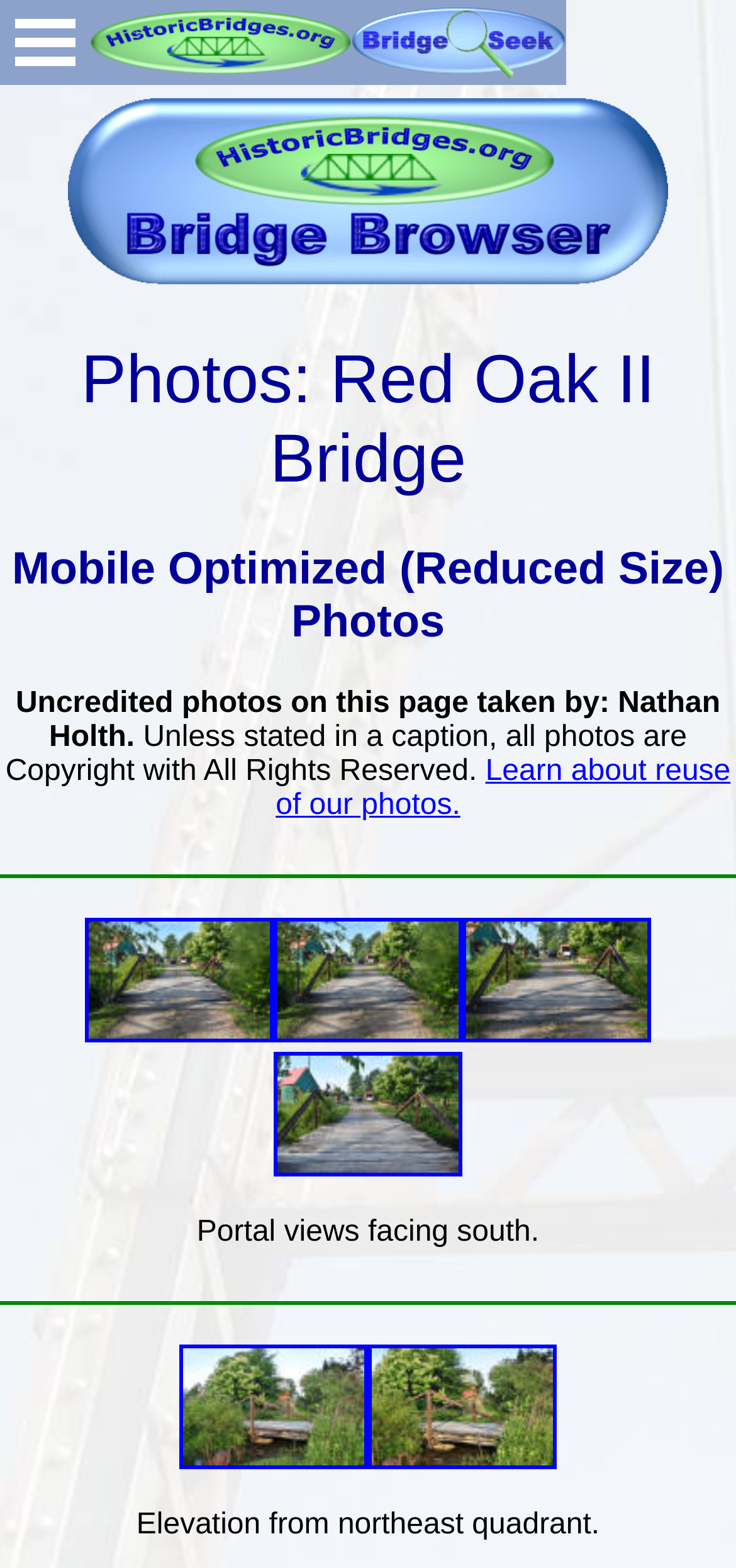What is the copyright status of the photos on the webpage?
Please answer using one word or phrase, based on the screenshot.

Copyright with All Rights Reserved